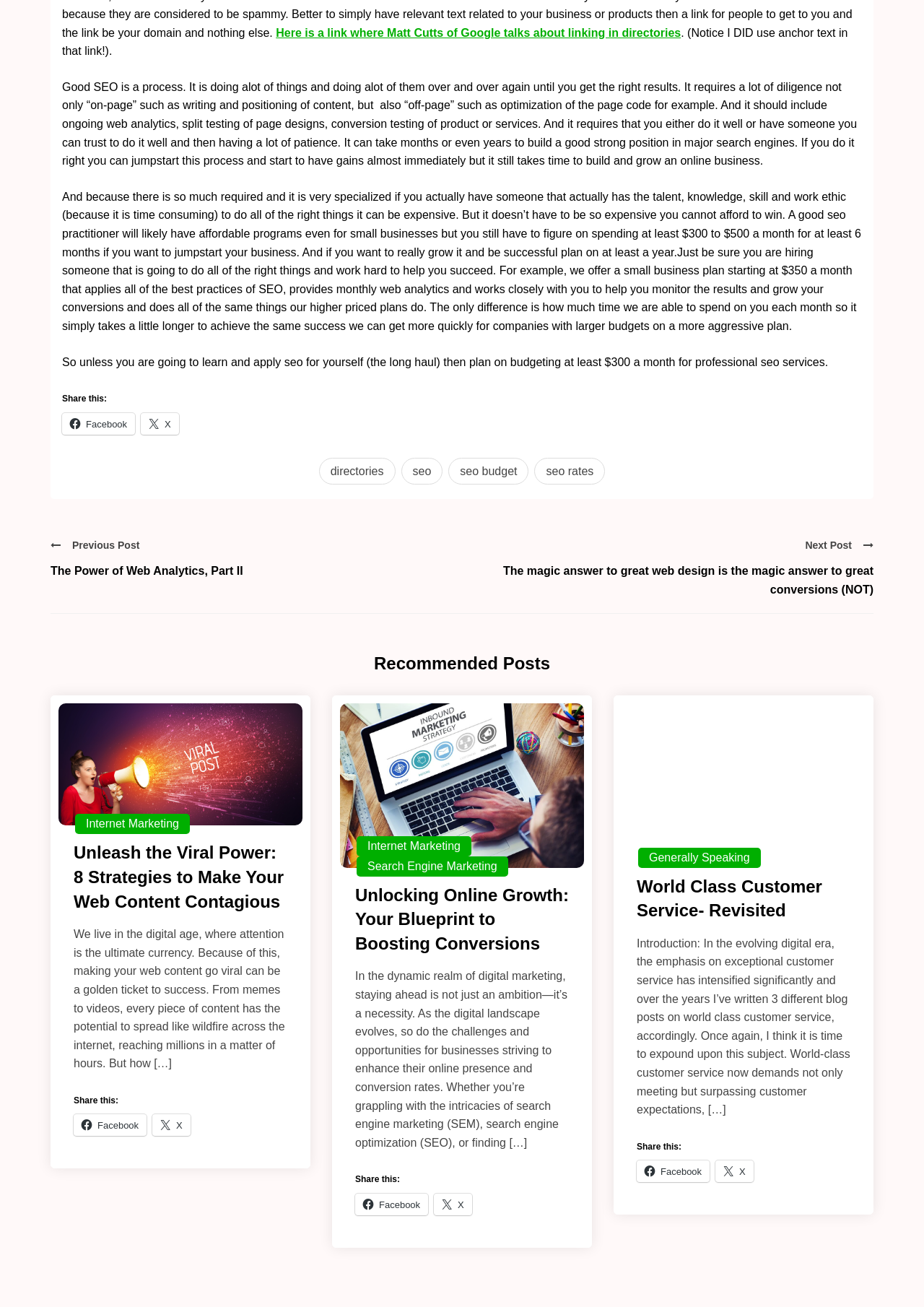What is the purpose of the 'Share this:' section?
We need a detailed and meticulous answer to the question.

The 'Share this:' section appears multiple times on the webpage, and each time it is accompanied by links to social media platforms such as Facebook. This suggests that the purpose of this section is to allow users to share the content of the webpage on their social media profiles.